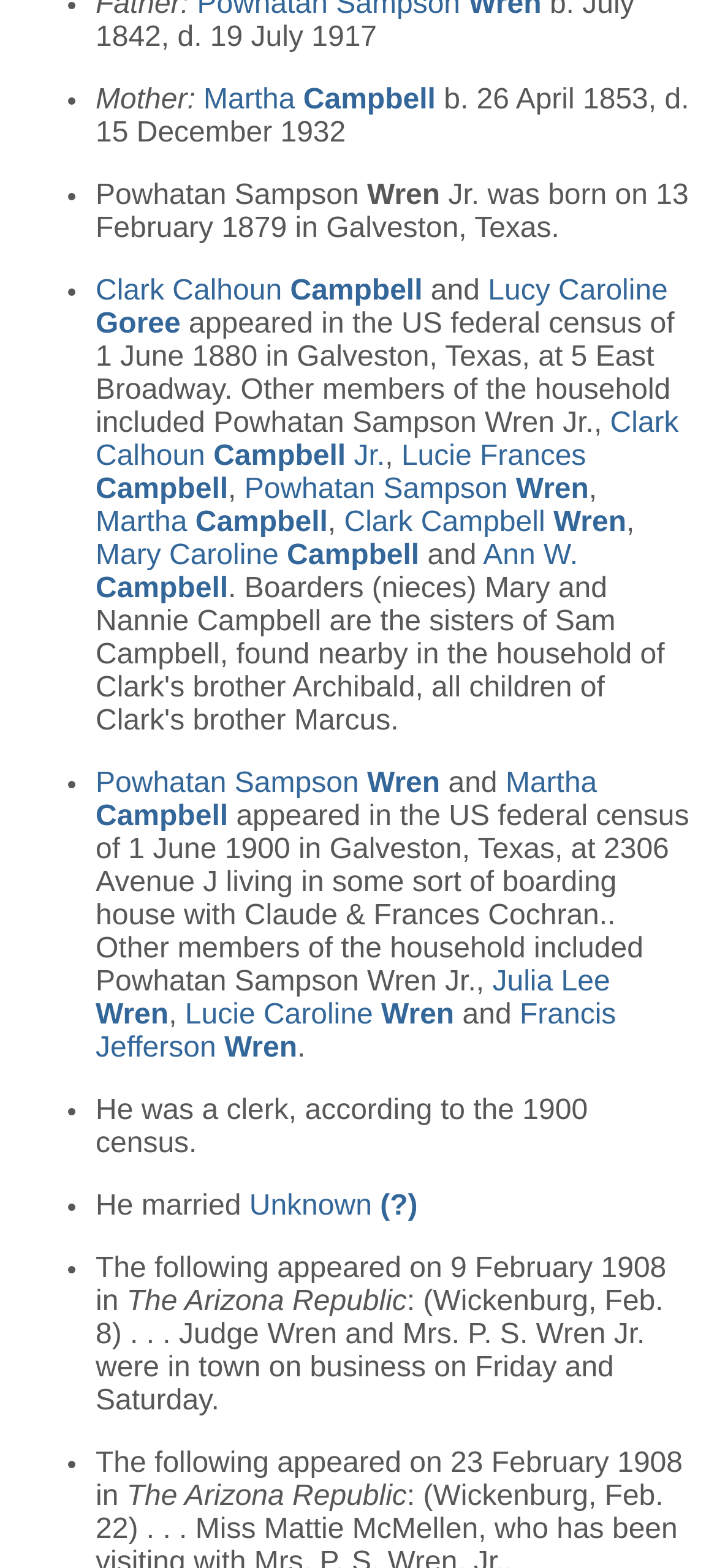Given the webpage screenshot and the description, determine the bounding box coordinates (top-left x, top-left y, bottom-right x, bottom-right y) that define the location of the UI element matching this description: Francis Jefferson Wren

[0.133, 0.637, 0.859, 0.678]